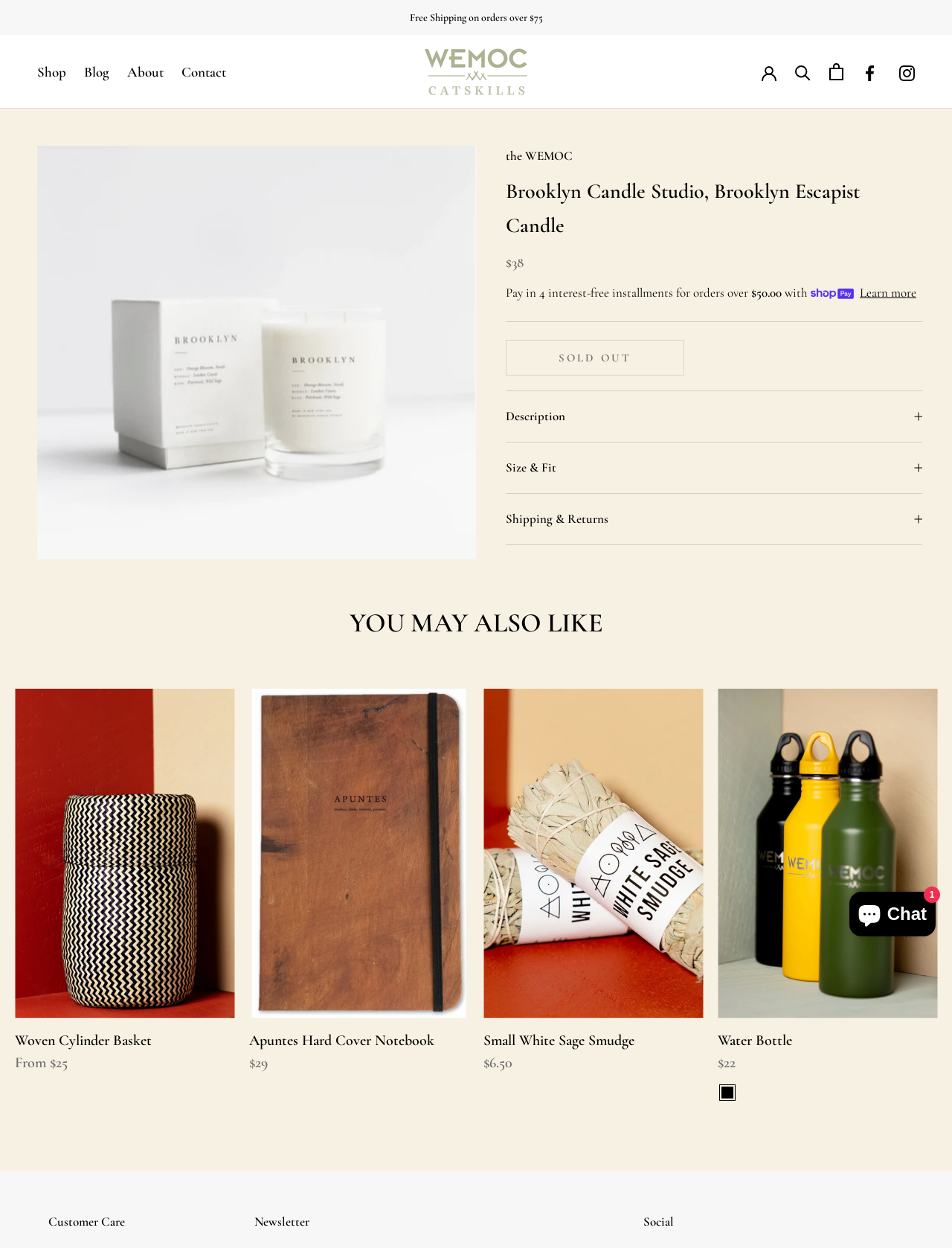Please find the bounding box for the UI element described by: "parent_node: Apuntes Hard Cover Notebook".

[0.262, 0.552, 0.492, 0.816]